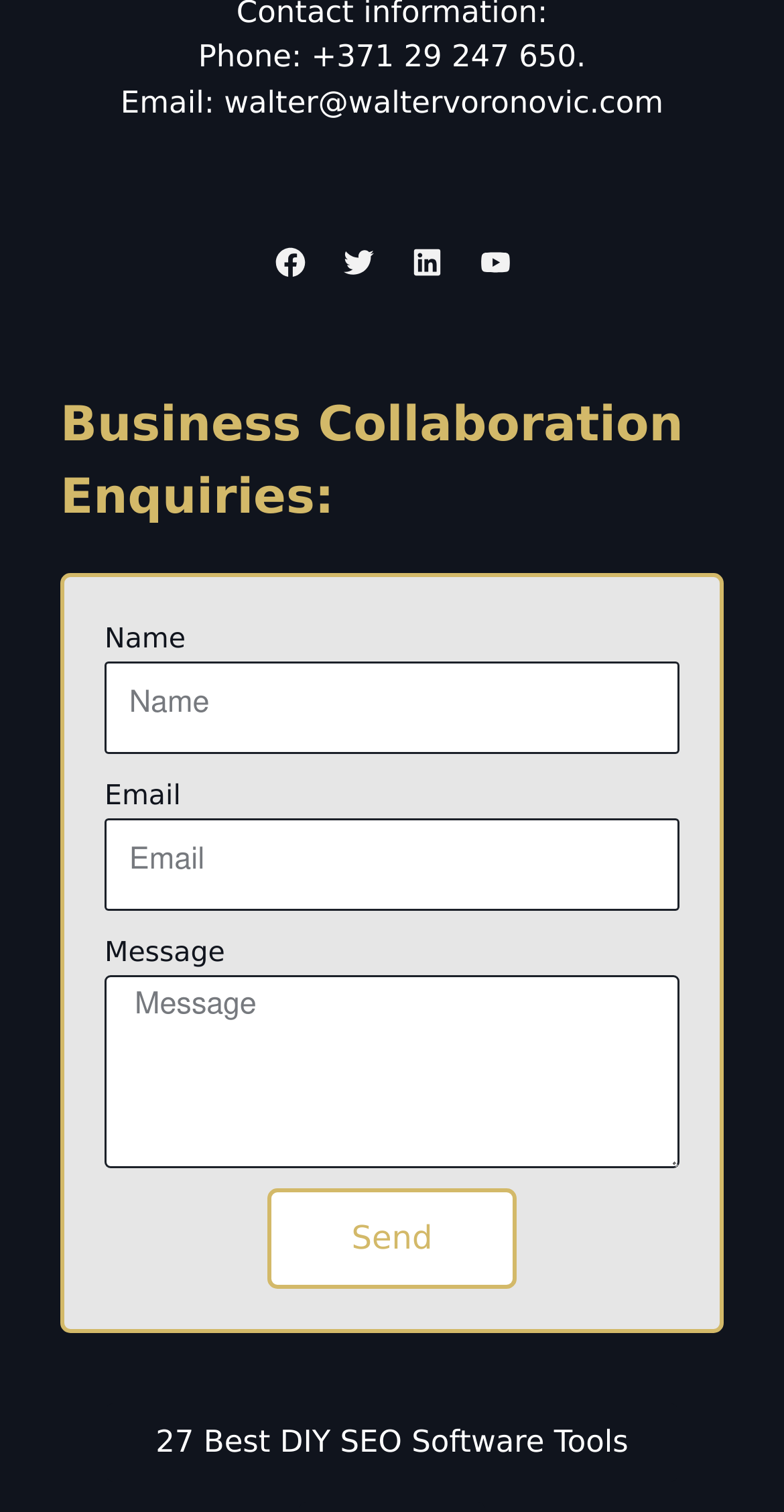Identify the bounding box coordinates of the area you need to click to perform the following instruction: "Type your email".

[0.133, 0.541, 0.867, 0.602]